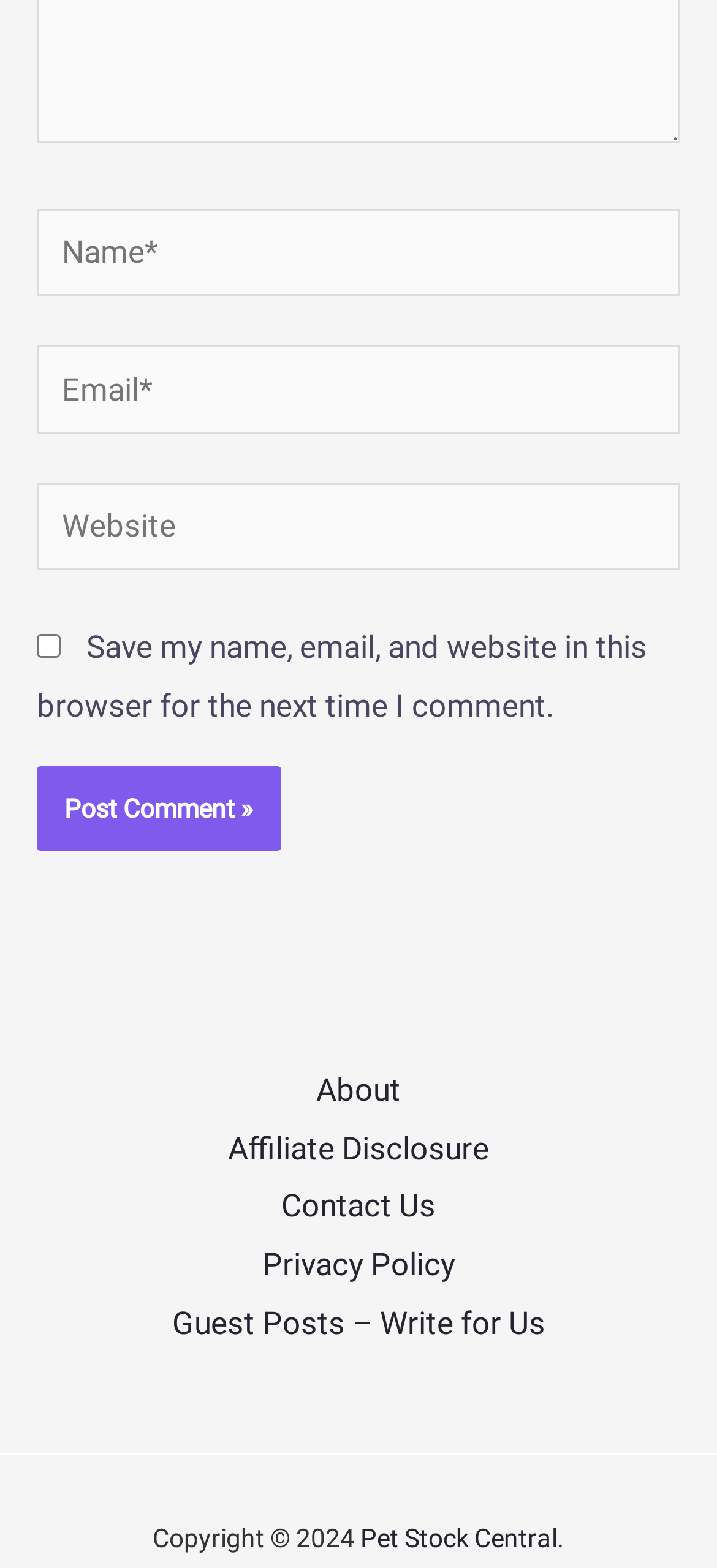Using the provided description: "parent_node: Website name="url" placeholder="Website"", find the bounding box coordinates of the corresponding UI element. The output should be four float numbers between 0 and 1, in the format [left, top, right, bottom].

[0.051, 0.308, 0.947, 0.364]